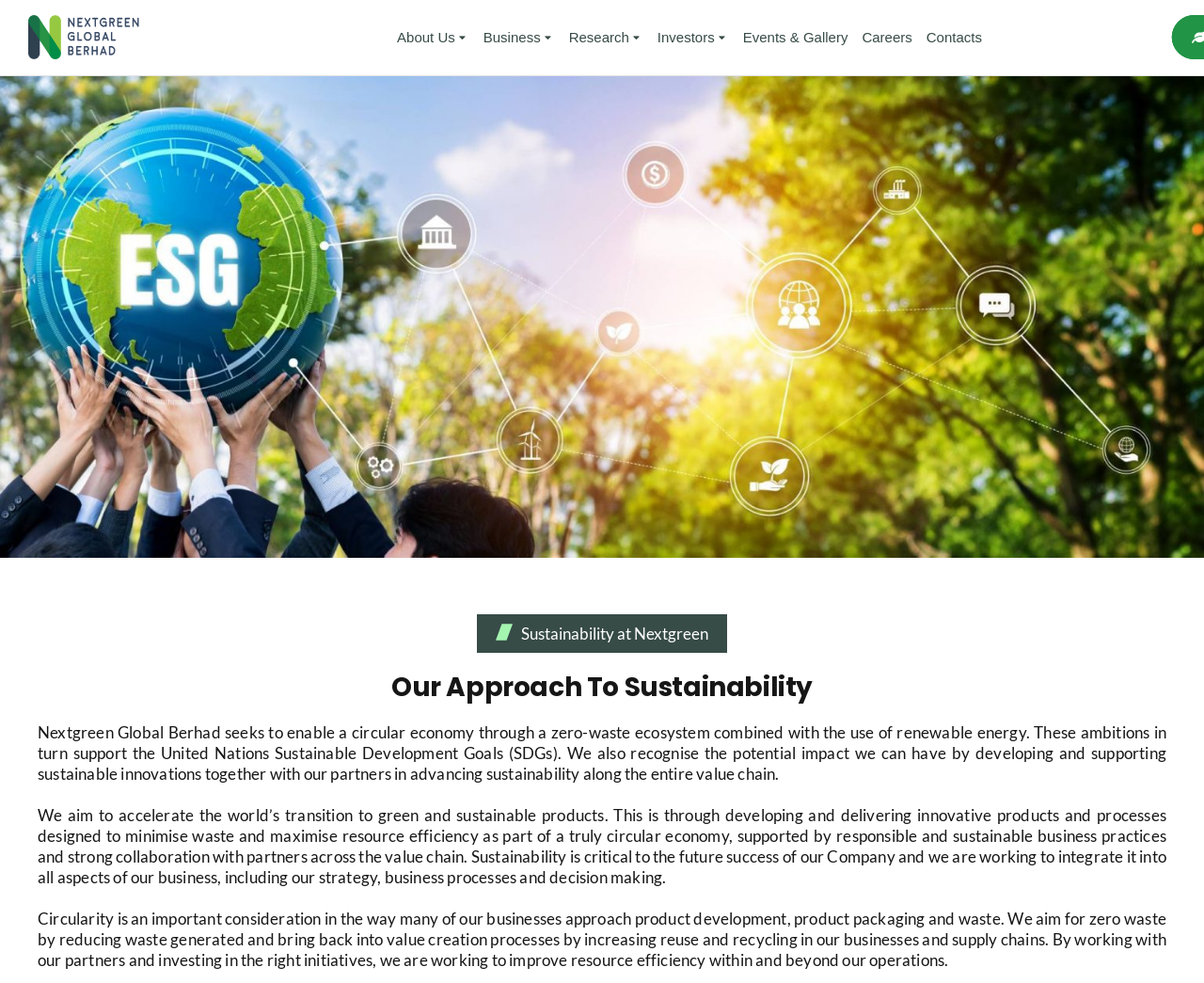From the image, can you give a detailed response to the question below:
What is the company's approach to product development?

The company develops and delivers innovative products and processes designed to minimize waste and maximize resource efficiency as part of a truly circular economy, supported by responsible and sustainable business practices and strong collaboration with partners across the value chain.